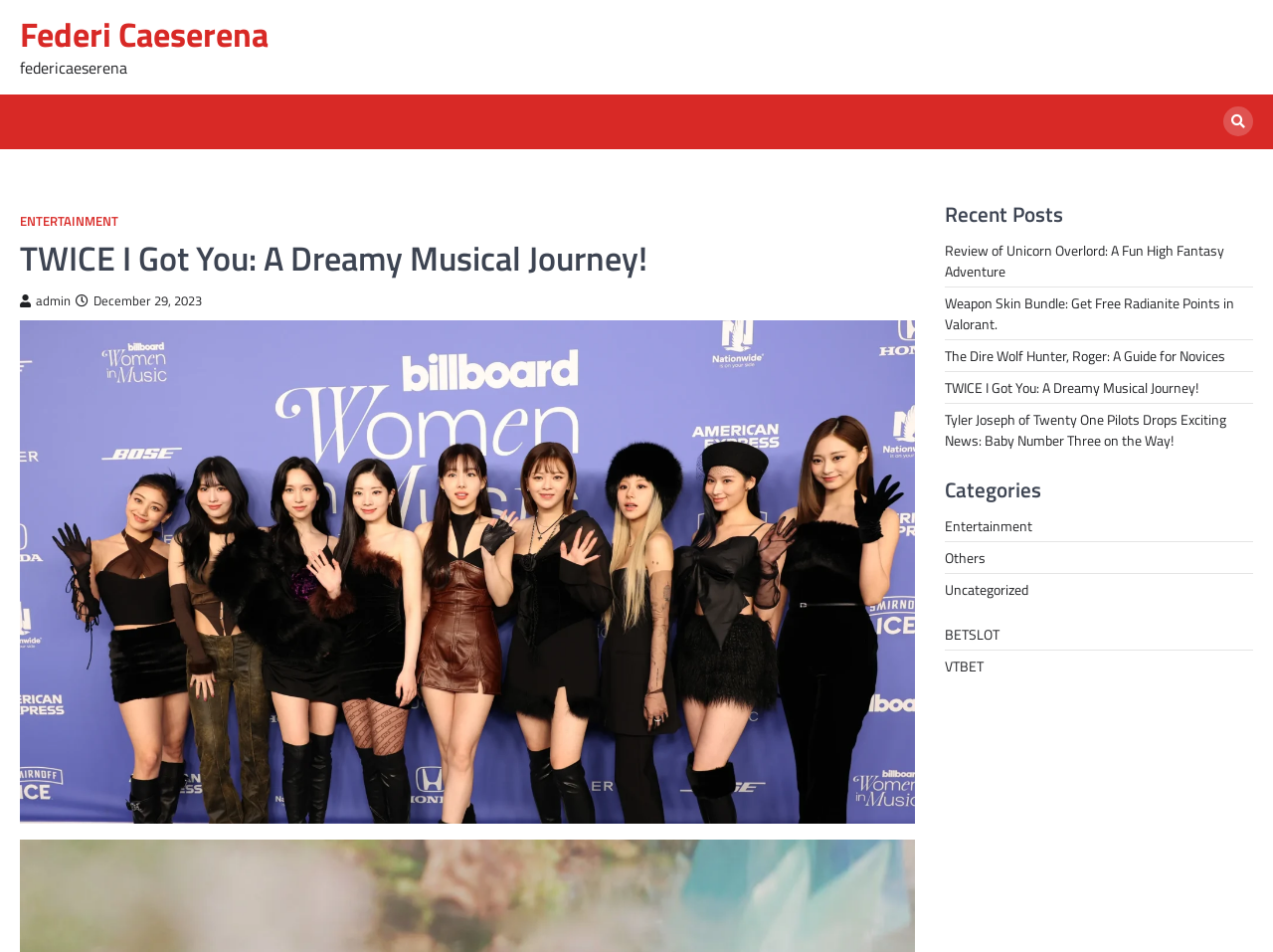Bounding box coordinates are to be given in the format (top-left x, top-left y, bottom-right x, bottom-right y). All values must be floating point numbers between 0 and 1. Provide the bounding box coordinate for the UI element described as: title="Search"

[0.961, 0.112, 0.984, 0.143]